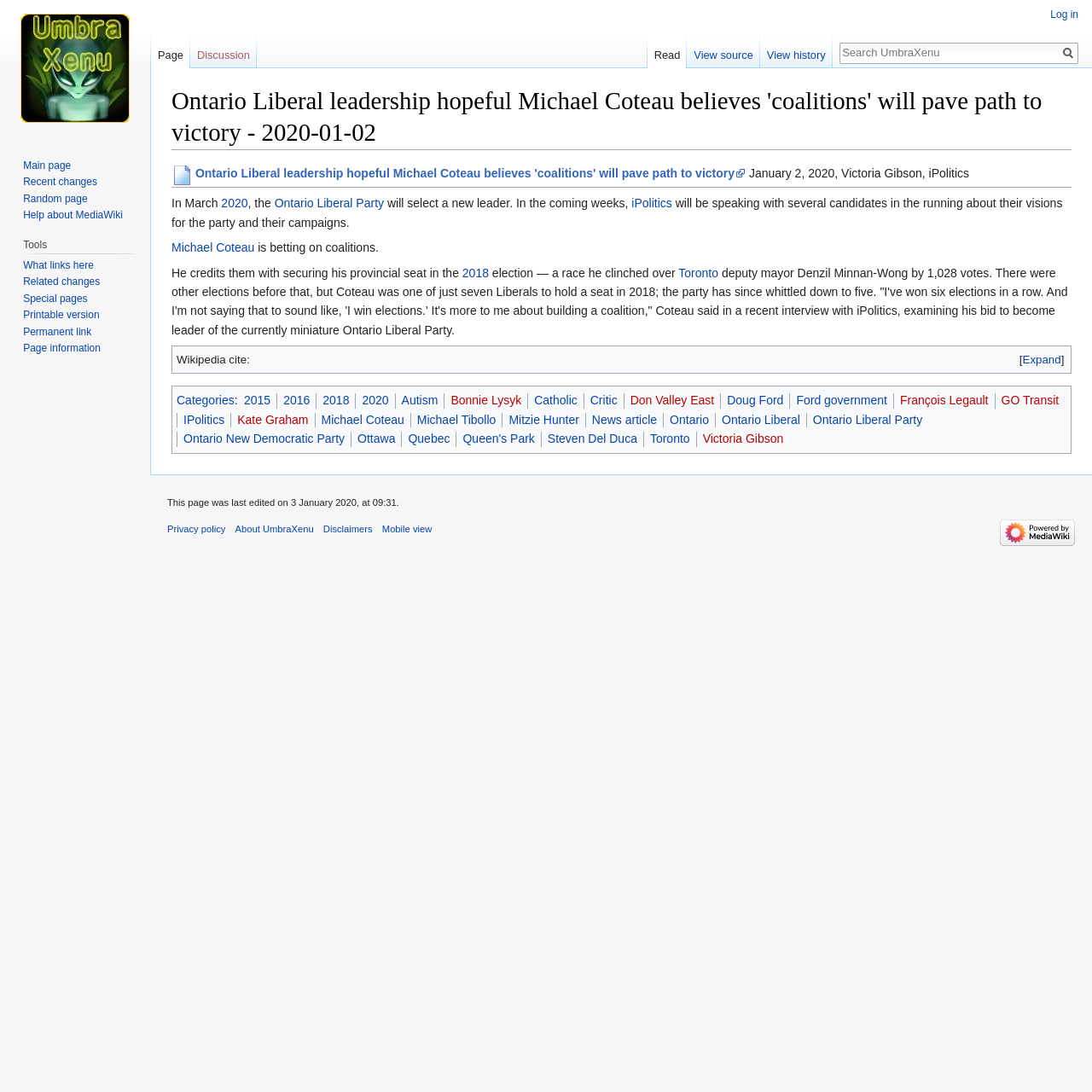Using the provided description: "Michael Coteau", find the bounding box coordinates of the corresponding UI element. The output should be four float numbers between 0 and 1, in the format [left, top, right, bottom].

[0.294, 0.378, 0.37, 0.39]